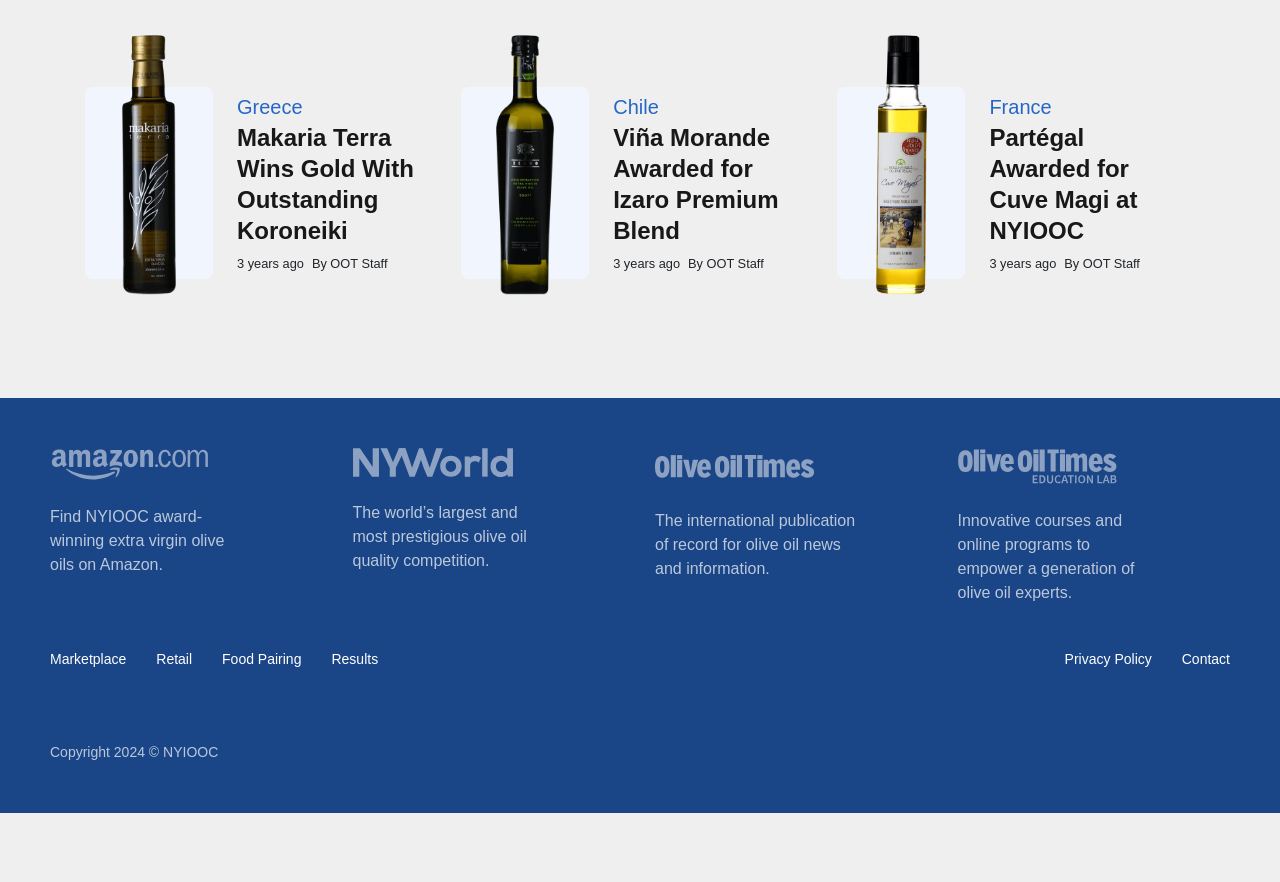Based on the element description: "France", identify the bounding box coordinates for this UI element. The coordinates must be four float numbers between 0 and 1, listed as [left, top, right, bottom].

[0.773, 0.104, 0.925, 0.138]